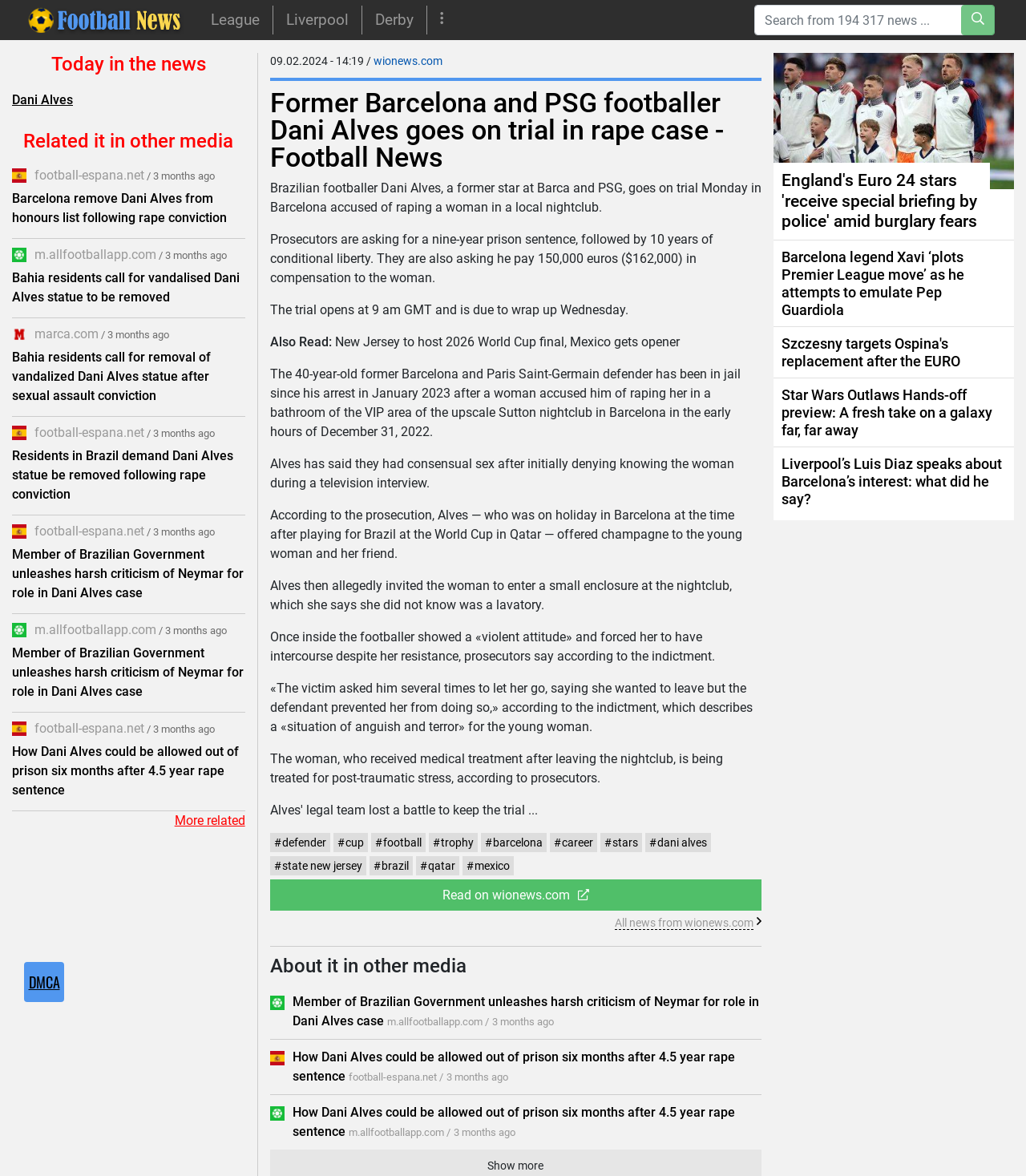Provide the bounding box coordinates of the area you need to click to execute the following instruction: "Read more about Dani Alves".

[0.012, 0.078, 0.071, 0.091]